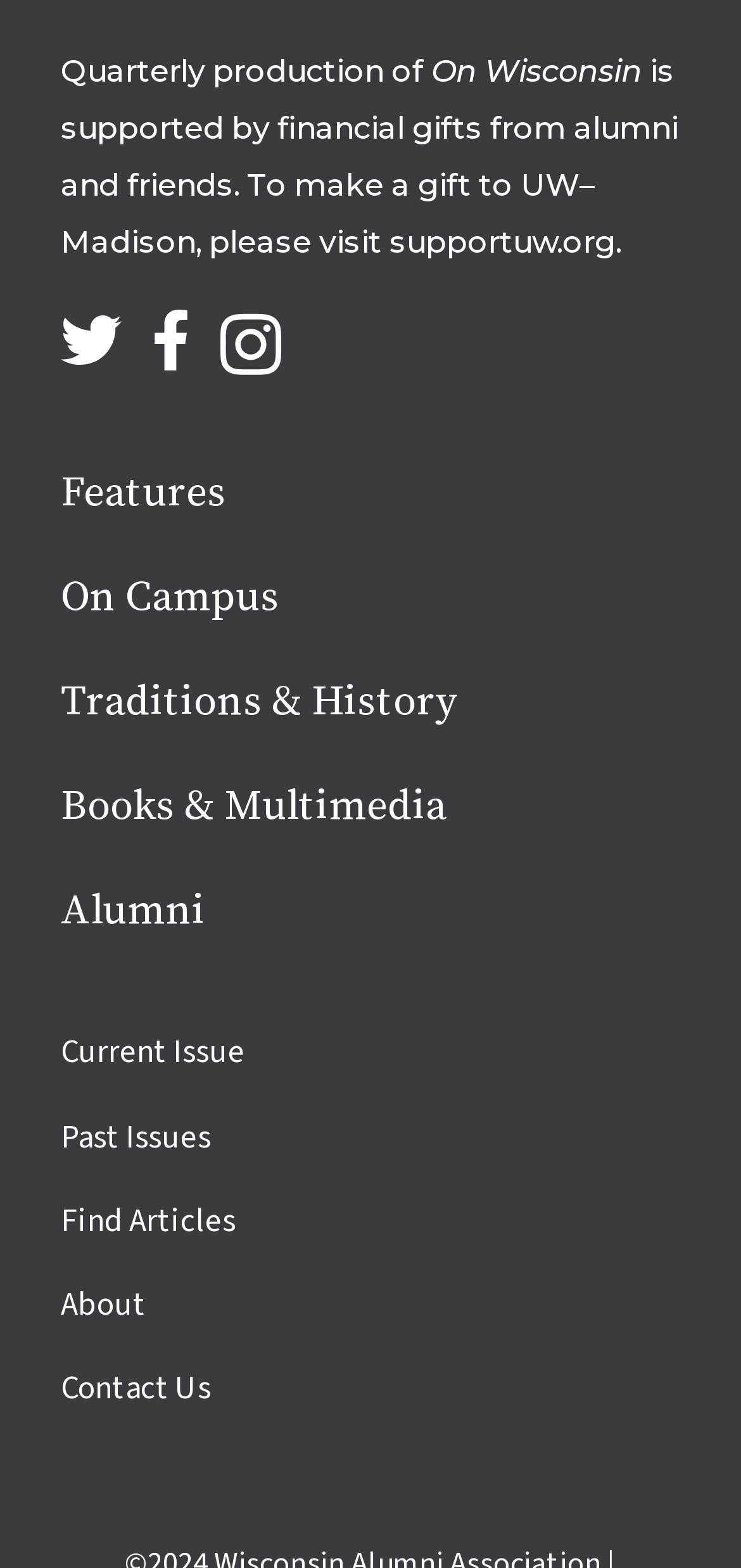Please find the bounding box coordinates of the element that needs to be clicked to perform the following instruction: "visit supportuw.org". The bounding box coordinates should be four float numbers between 0 and 1, represented as [left, top, right, bottom].

[0.431, 0.143, 0.831, 0.166]